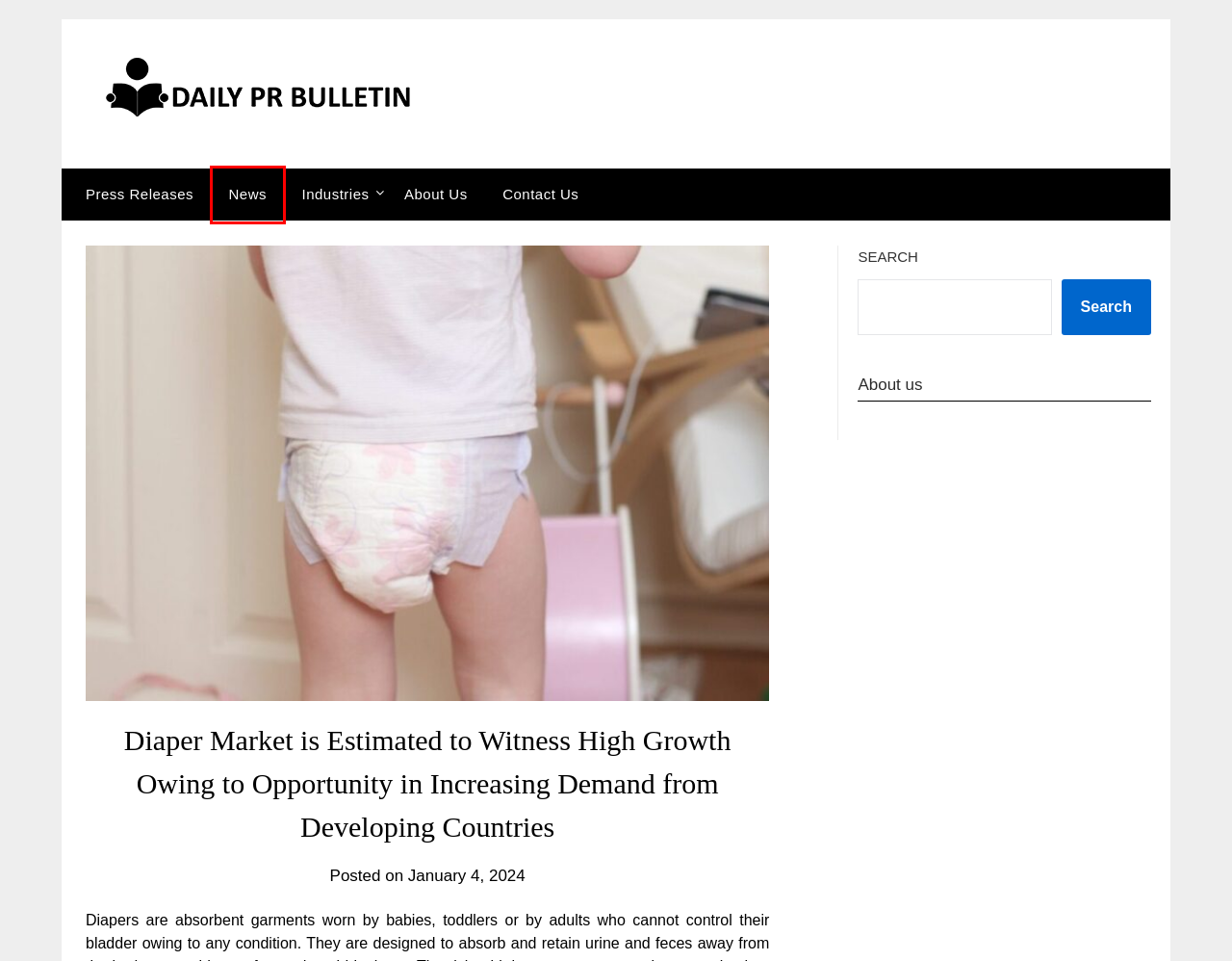You have a screenshot of a webpage with a red bounding box around an element. Identify the webpage description that best fits the new page that appears after clicking the selected element in the red bounding box. Here are the candidates:
A. Diaper Market Forecast Archives -
B. Diaper Market Size Archives -
C. About us: Daily PR Bulletin- Latest News
D. Contact Us: Daily PR Bulletin- Latest News
E. Press Releases !: ukwebwire- latest news
F. Diaper Market Insights Archives -
G. News Archives -
H. Industries: ukwebwire- latest news

G